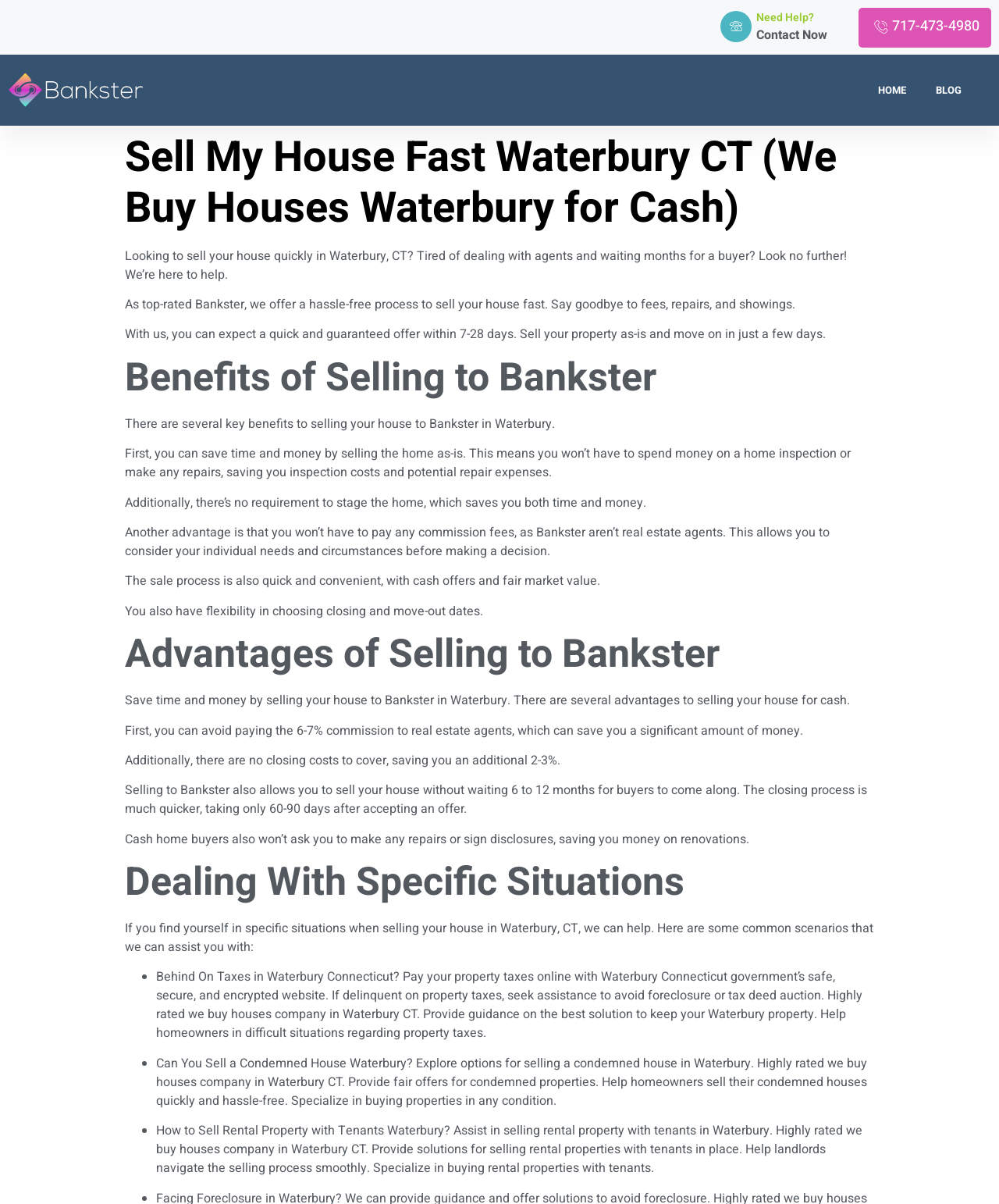Using the element description: "Blog", determine the bounding box coordinates for the specified UI element. The coordinates should be four float numbers between 0 and 1, [left, top, right, bottom].

[0.937, 0.058, 0.963, 0.091]